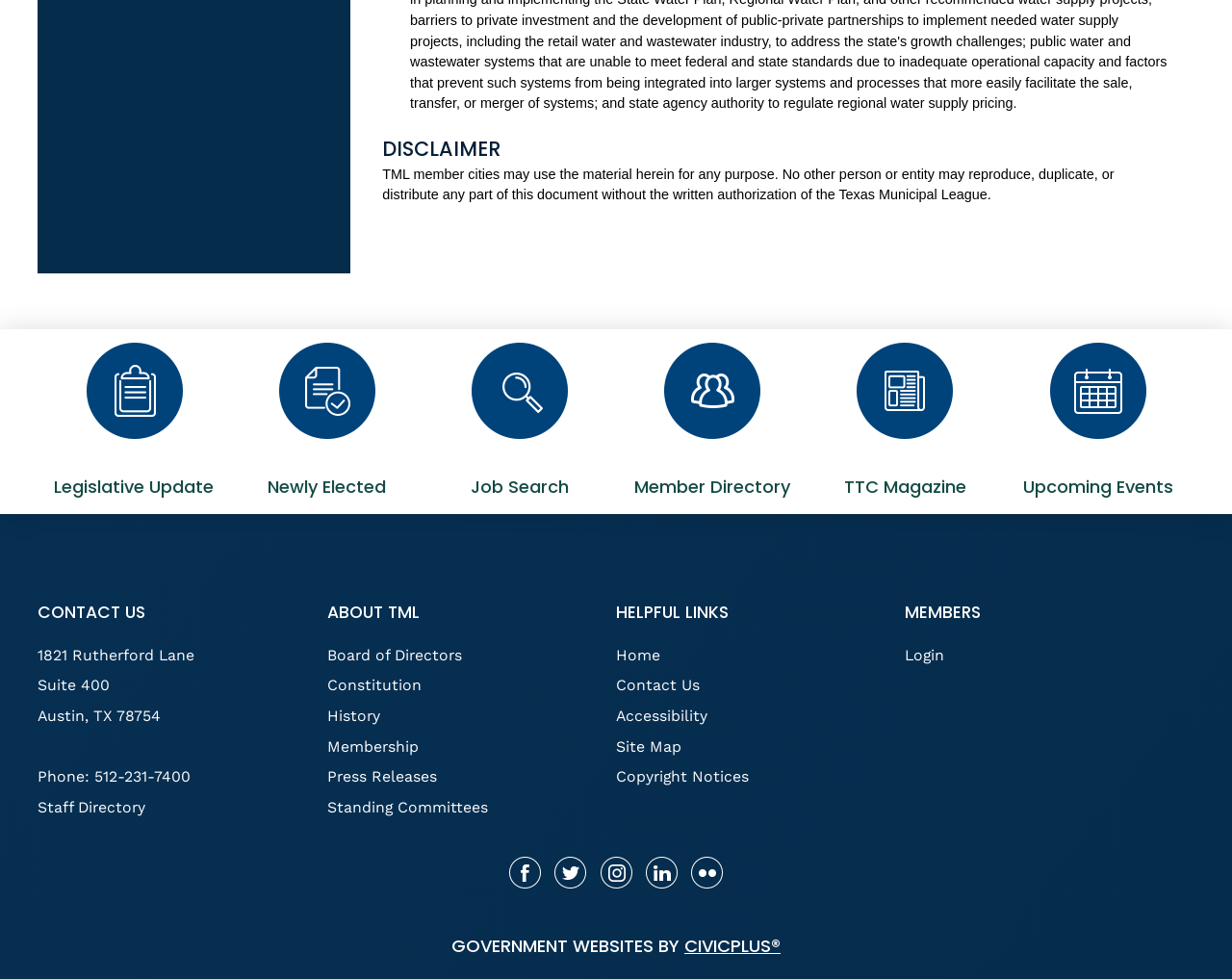Identify the bounding box coordinates for the UI element mentioned here: "Board of Directors". Provide the coordinates as four float values between 0 and 1, i.e., [left, top, right, bottom].

[0.265, 0.66, 0.375, 0.678]